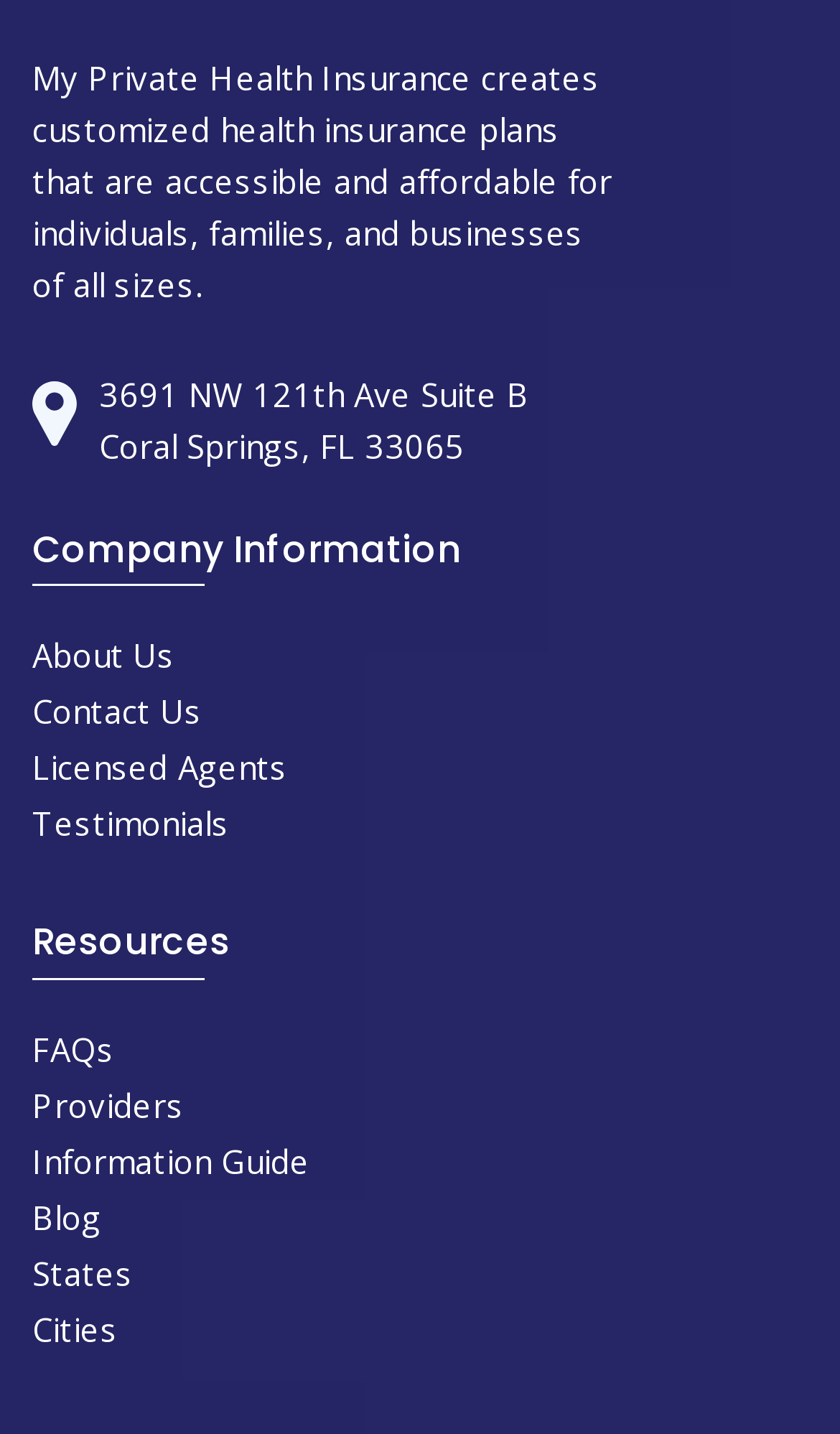Given the element description Testimonials, specify the bounding box coordinates of the corresponding UI element in the format (top-left x, top-left y, bottom-right x, bottom-right y). All values must be between 0 and 1.

[0.038, 0.559, 0.273, 0.589]